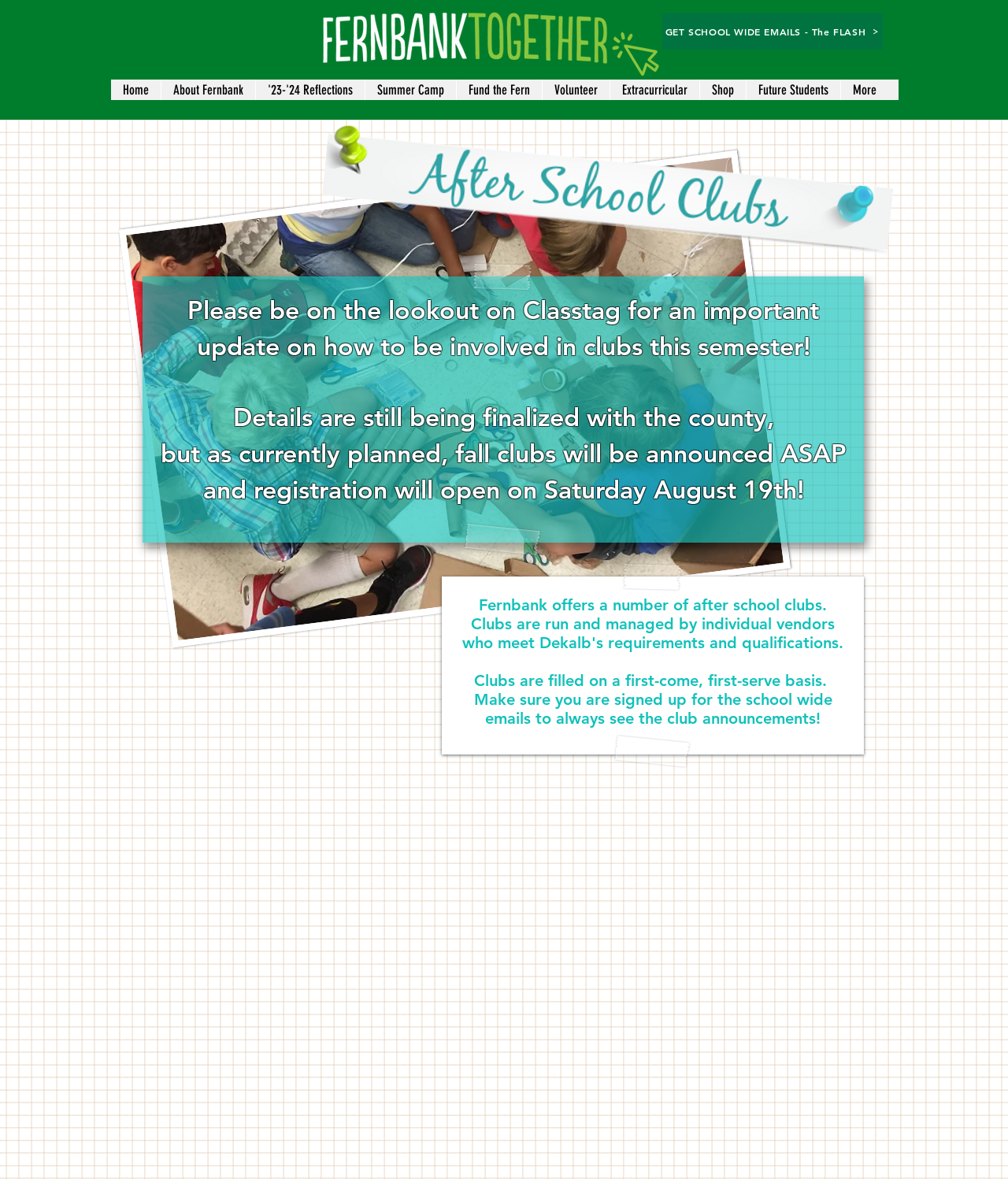Offer a comprehensive description of the webpage’s content and structure.

The webpage is about Fernbank Elementary school, specifically focusing on clubs. At the top, there is a banner image with the school's logo. Below the banner, there is a link to "GET SCHOOL WIDE EMAILS - The FLASH" on the right side. On the left side, there is a navigation menu labeled "Site" with several links, including "Home", "About Fernbank", "'23-'24 Reflections", "Summer Camp", "Fund the Fern", "Volunteer", "Extracurricular", "Shop", "Future Students", and "More".

Below the navigation menu, there are several paragraphs of text. The first paragraph informs users that clubs are filled on a first-come, first-serve basis and encourages them to sign up for school-wide emails to stay updated on club announcements. The second paragraph mentions an important update on how to be involved in clubs this semester, which will be posted on Classtag. The third paragraph states that details are still being finalized with the county, but fall clubs will be announced soon and registration will open on Saturday, August 19th.